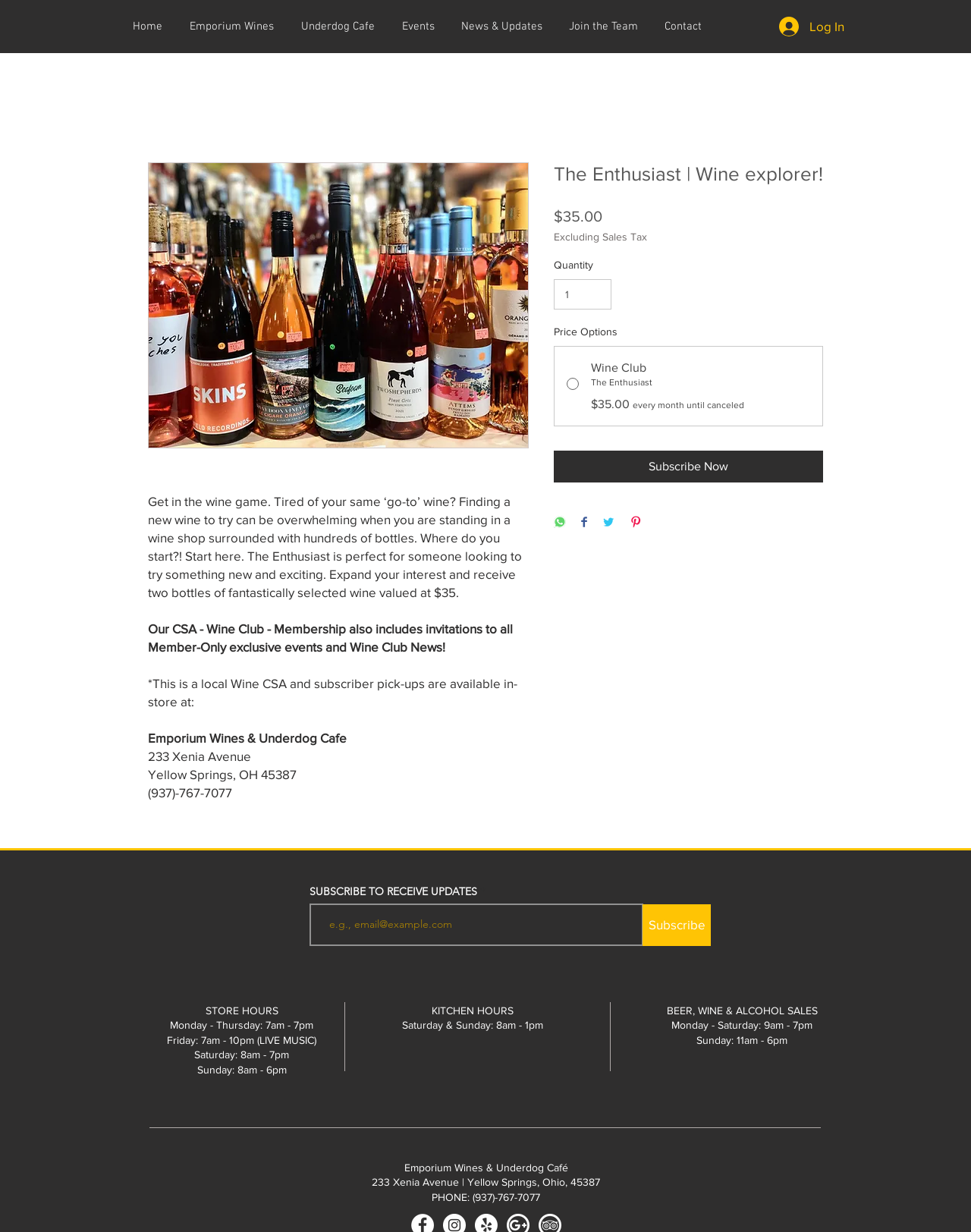Please study the image and answer the question comprehensively:
What is the name of the wine club?

The question asks for the name of the wine club, which can be found in the article section of the webpage. The StaticText element with the text 'The Enthusiast | Wine explorer!' is a heading, and the text 'The Enthusiast' is repeated in the radio button option, indicating that it is the name of the wine club.